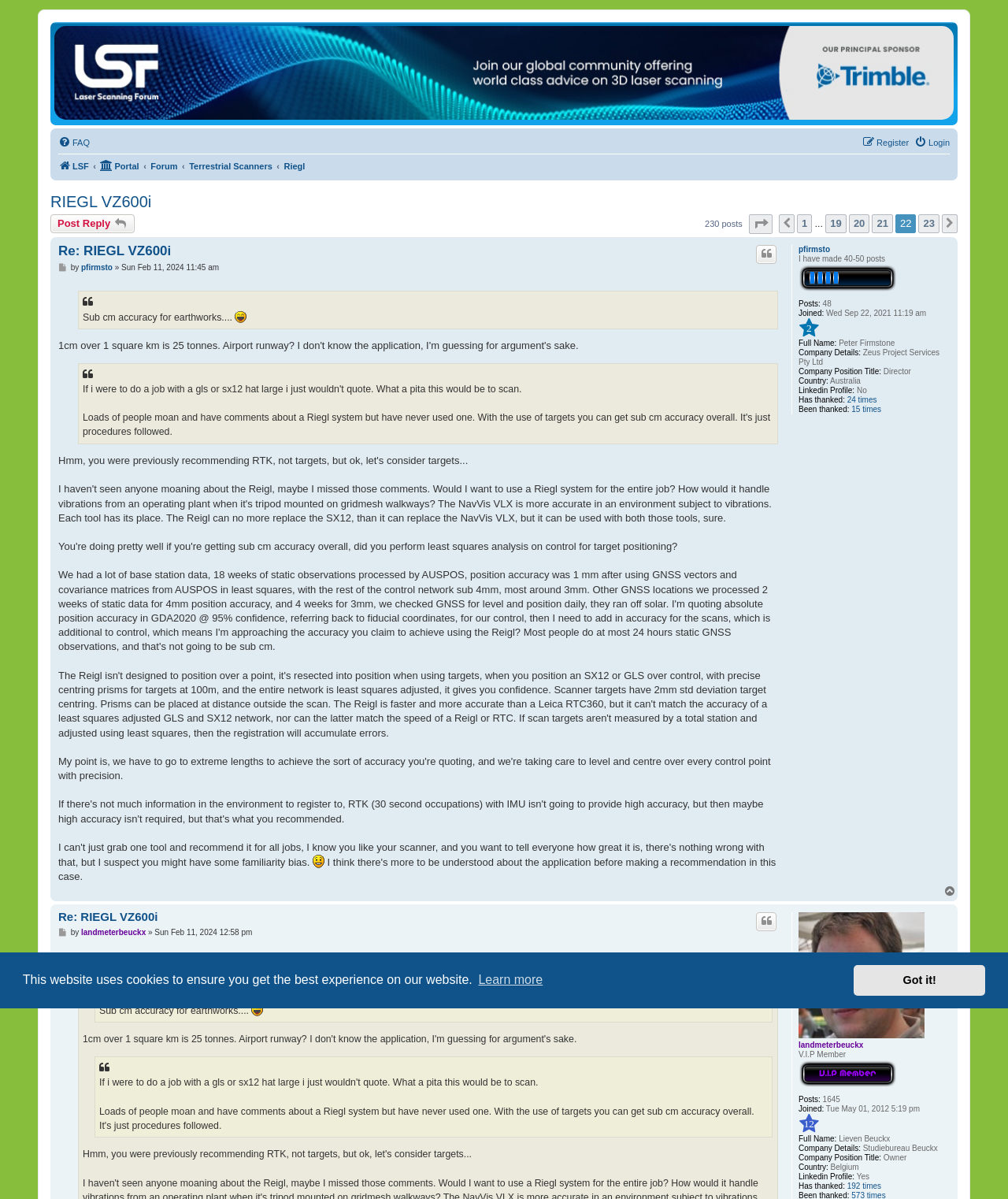What is the name of the forum?
Please answer the question as detailed as possible.

I determined the answer by looking at the heading element with the text 'Laser Scanning Forum' which is located at the top of the webpage.